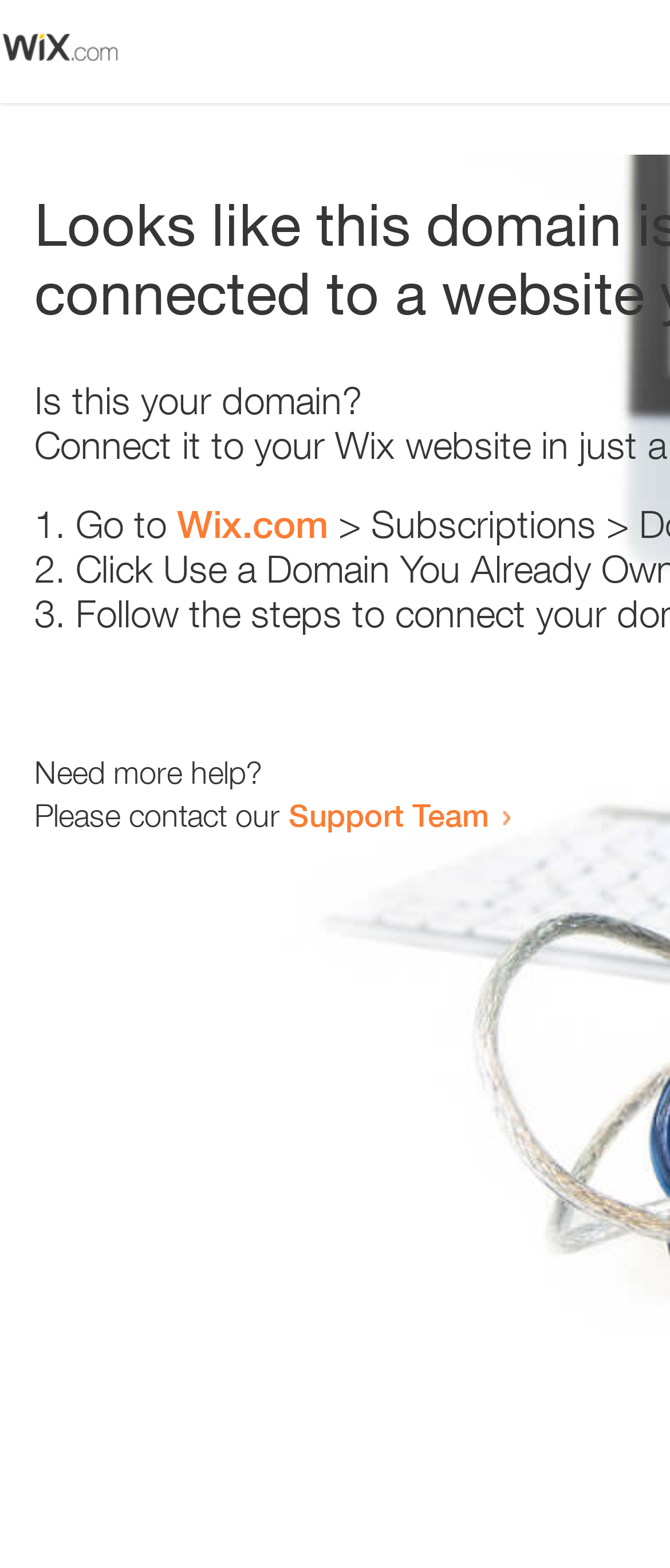Locate the bounding box for the described UI element: "Support Team". Ensure the coordinates are four float numbers between 0 and 1, formatted as [left, top, right, bottom].

[0.431, 0.507, 0.731, 0.532]